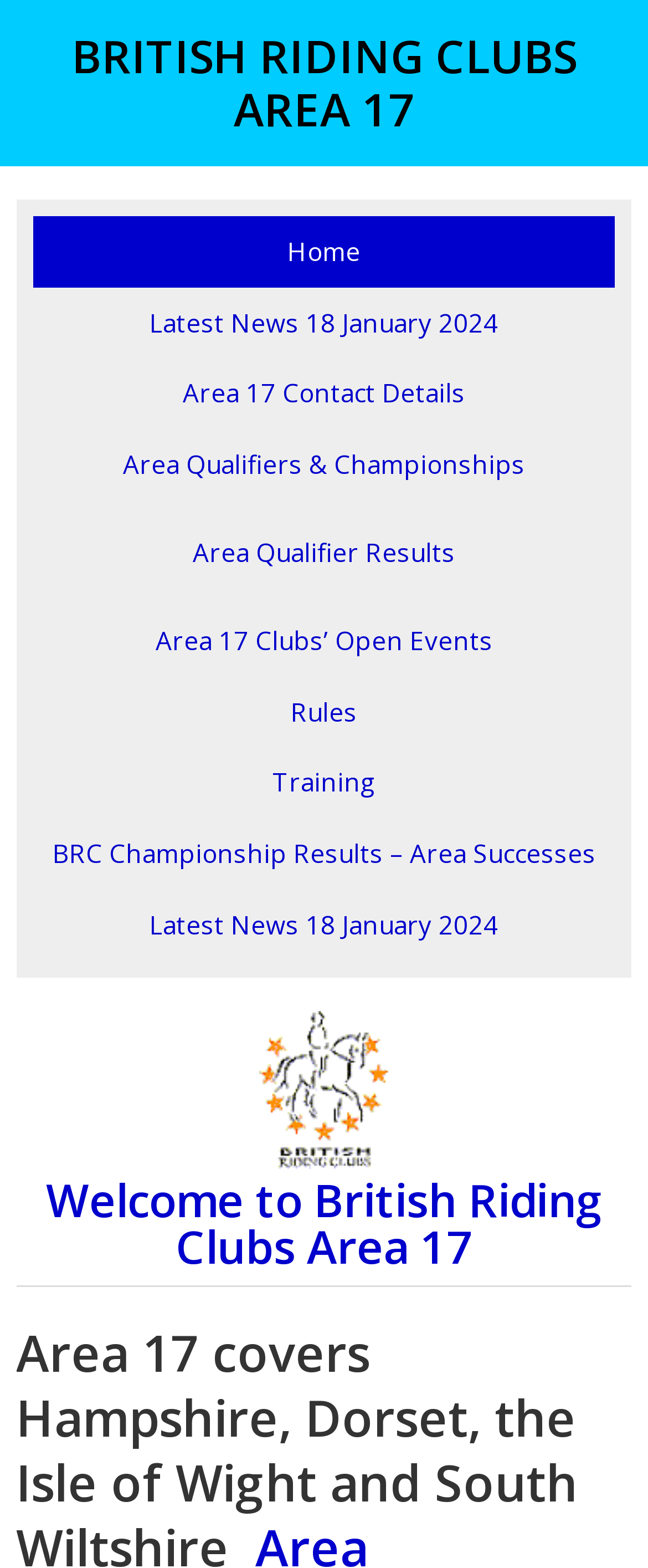Answer this question using a single word or a brief phrase:
What is the topic of the latest news article?

18 January 2024